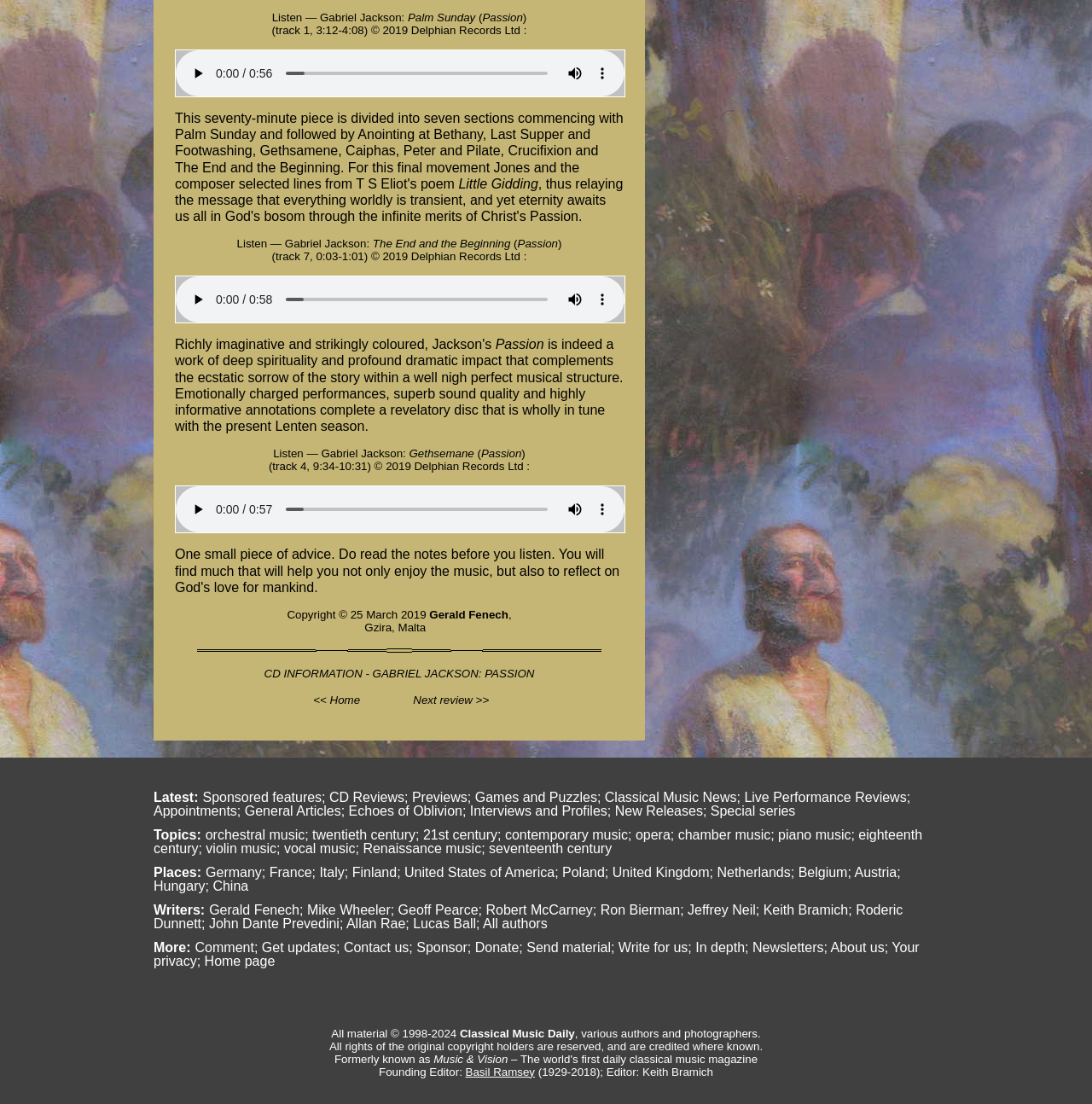Answer the question below with a single word or a brief phrase: 
What is the name of the website?

Classical Music Daily